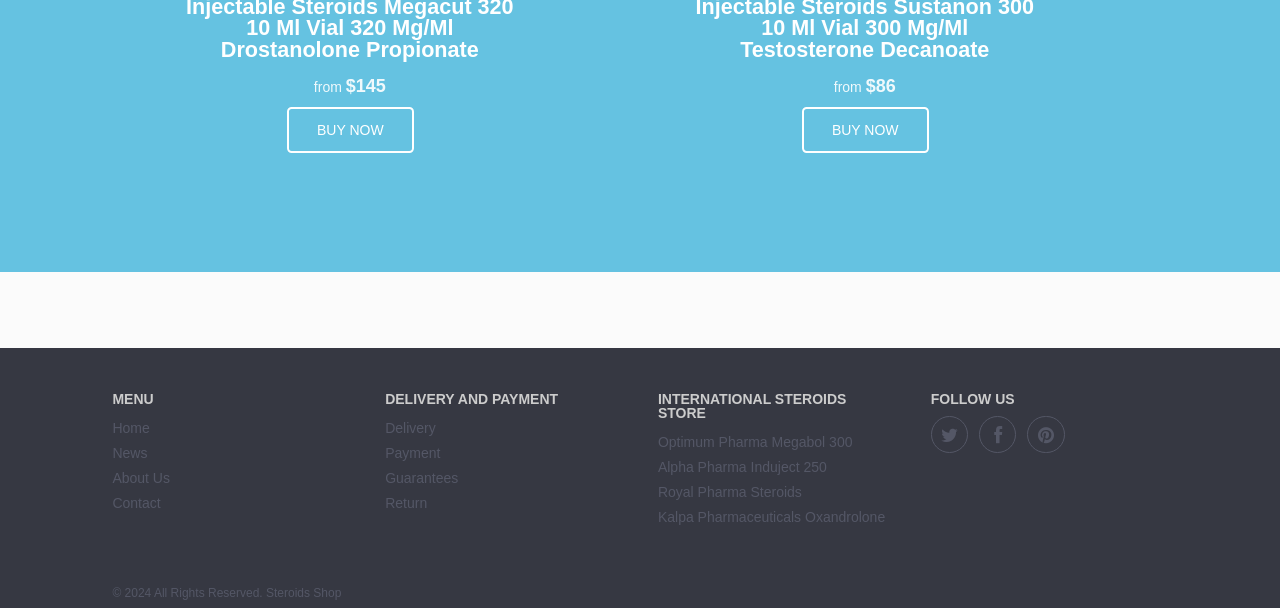Find the bounding box coordinates of the area that needs to be clicked in order to achieve the following instruction: "Get more information about Dutch Pharma Anavar". The coordinates should be specified as four float numbers between 0 and 1, i.e., [left, top, right, bottom].

[0.632, 0.481, 0.737, 0.551]